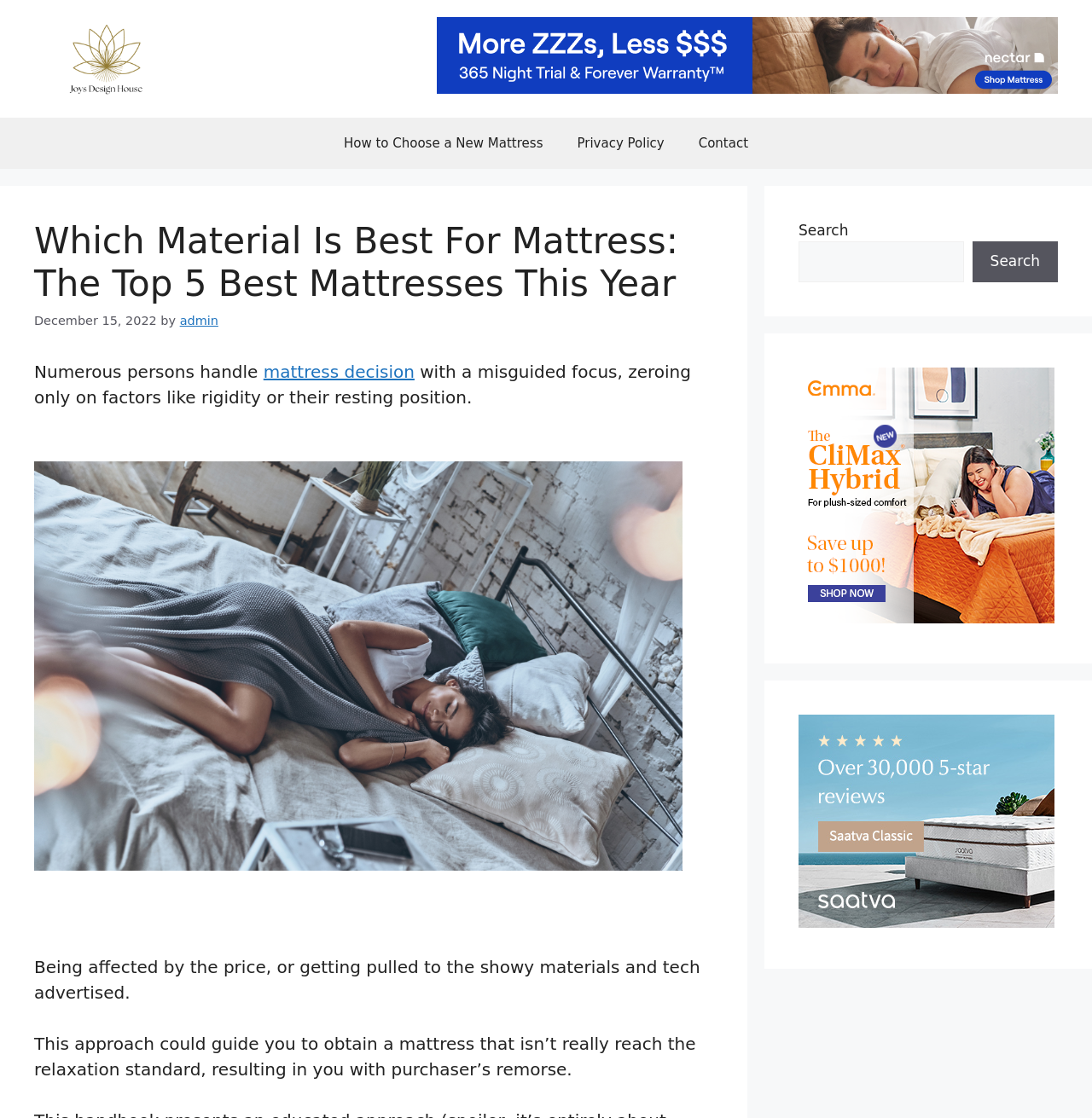Reply to the question with a brief word or phrase: What is the date of the article?

December 15, 2022